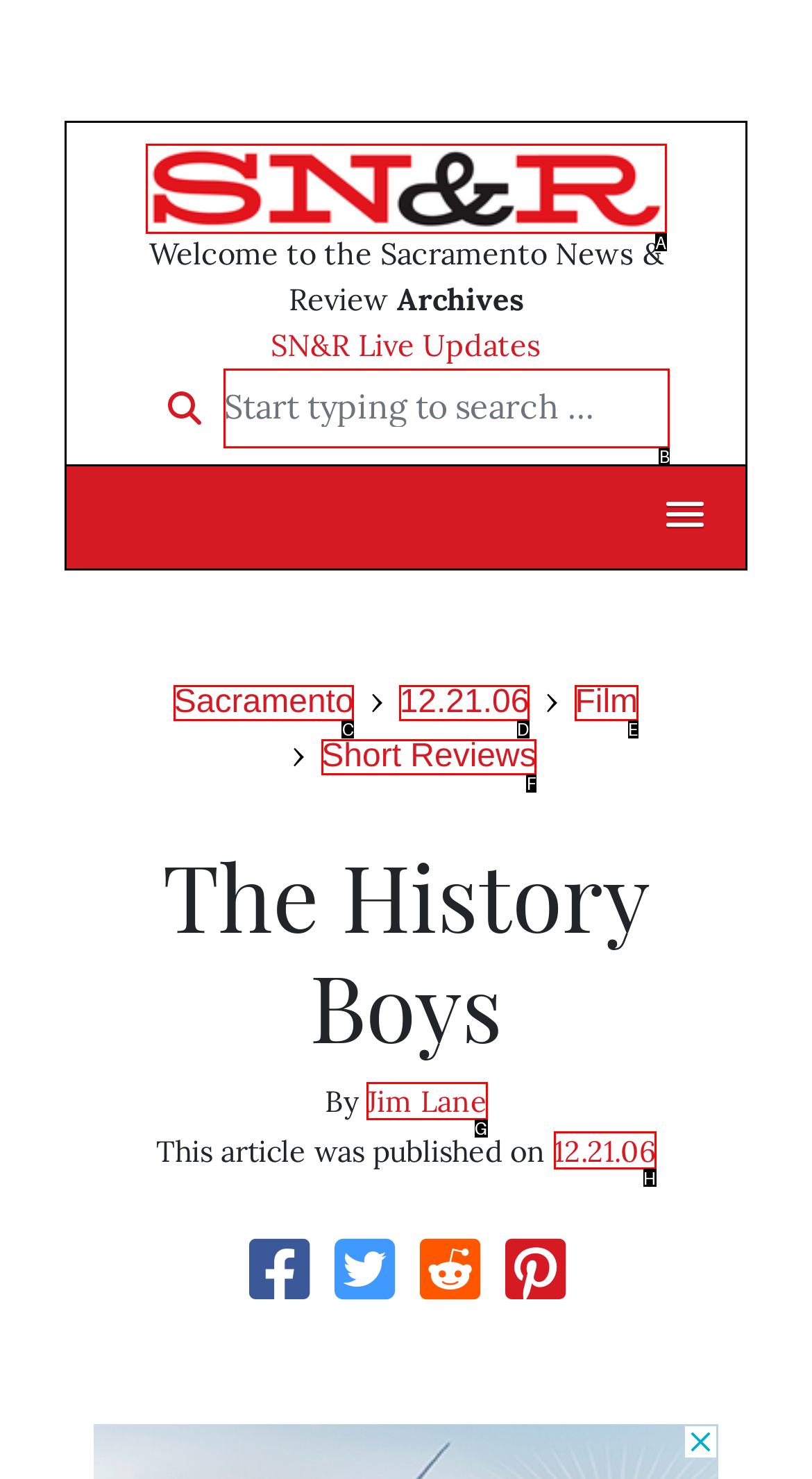Identify the letter corresponding to the UI element that matches this description: title="J.A.C.K Primate Sanctuary"
Answer using only the letter from the provided options.

None